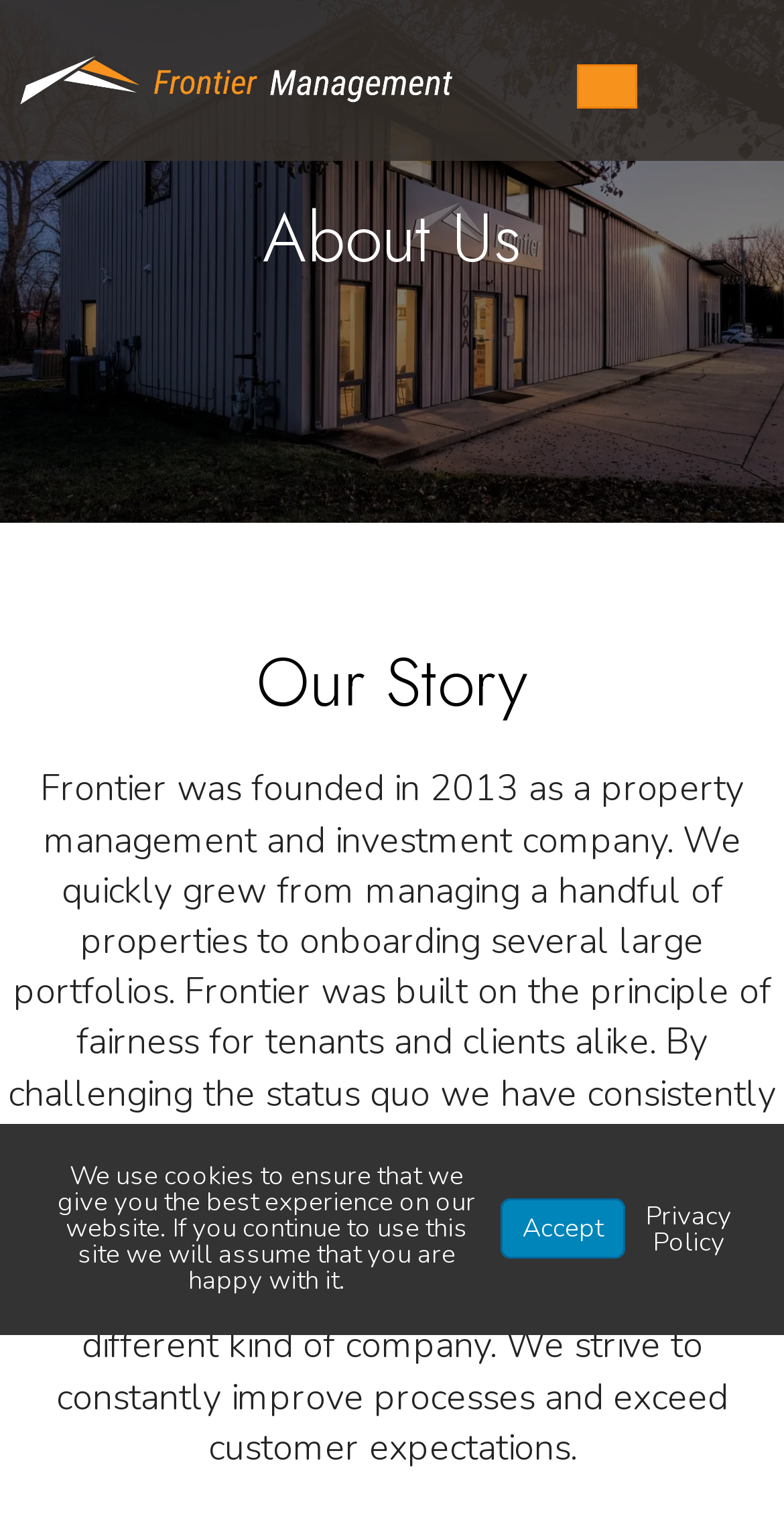What is the year Frontier was founded?
Answer with a single word or phrase, using the screenshot for reference.

2013